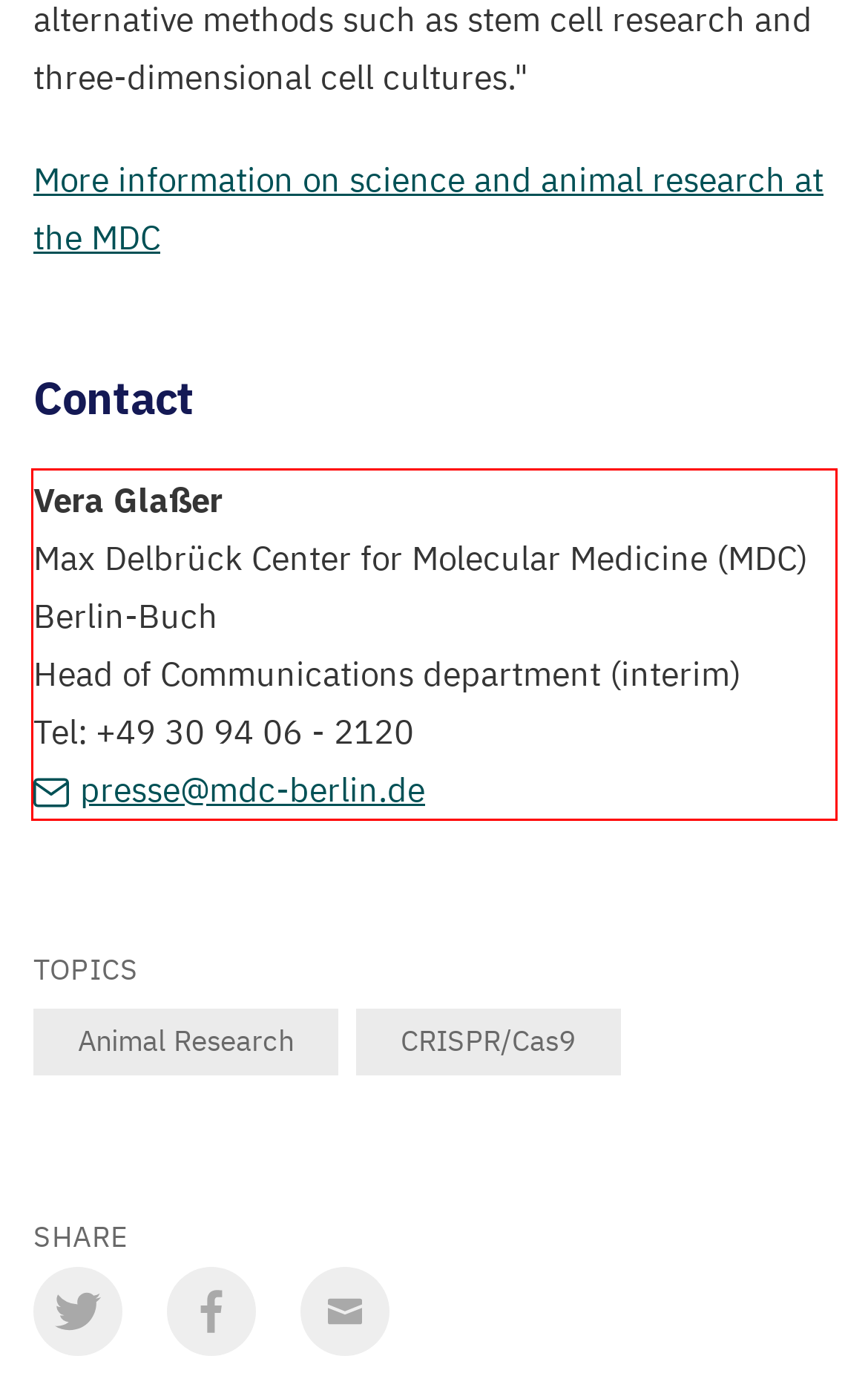Please perform OCR on the text within the red rectangle in the webpage screenshot and return the text content.

Vera Glaßer Max Delbrück Center for Molecular Medicine (MDC) Berlin-Buch Head of Communications department (interim) Tel: +49 30 94 06 - 2120 presse@mdc-berlin.de